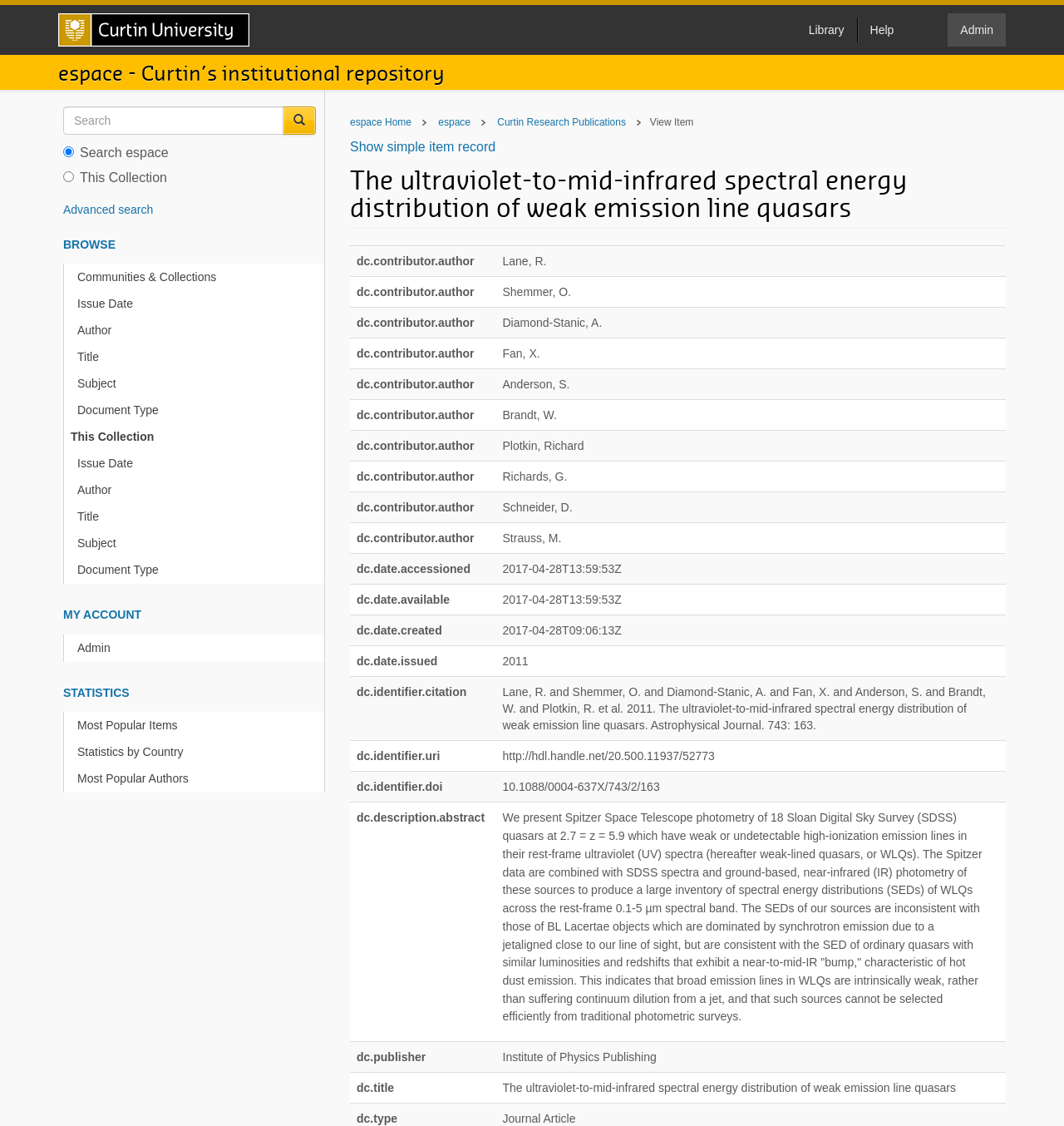Find the UI element described as: "Subject" and predict its bounding box coordinates. Ensure the coordinates are four float numbers between 0 and 1, [left, top, right, bottom].

[0.066, 0.471, 0.305, 0.495]